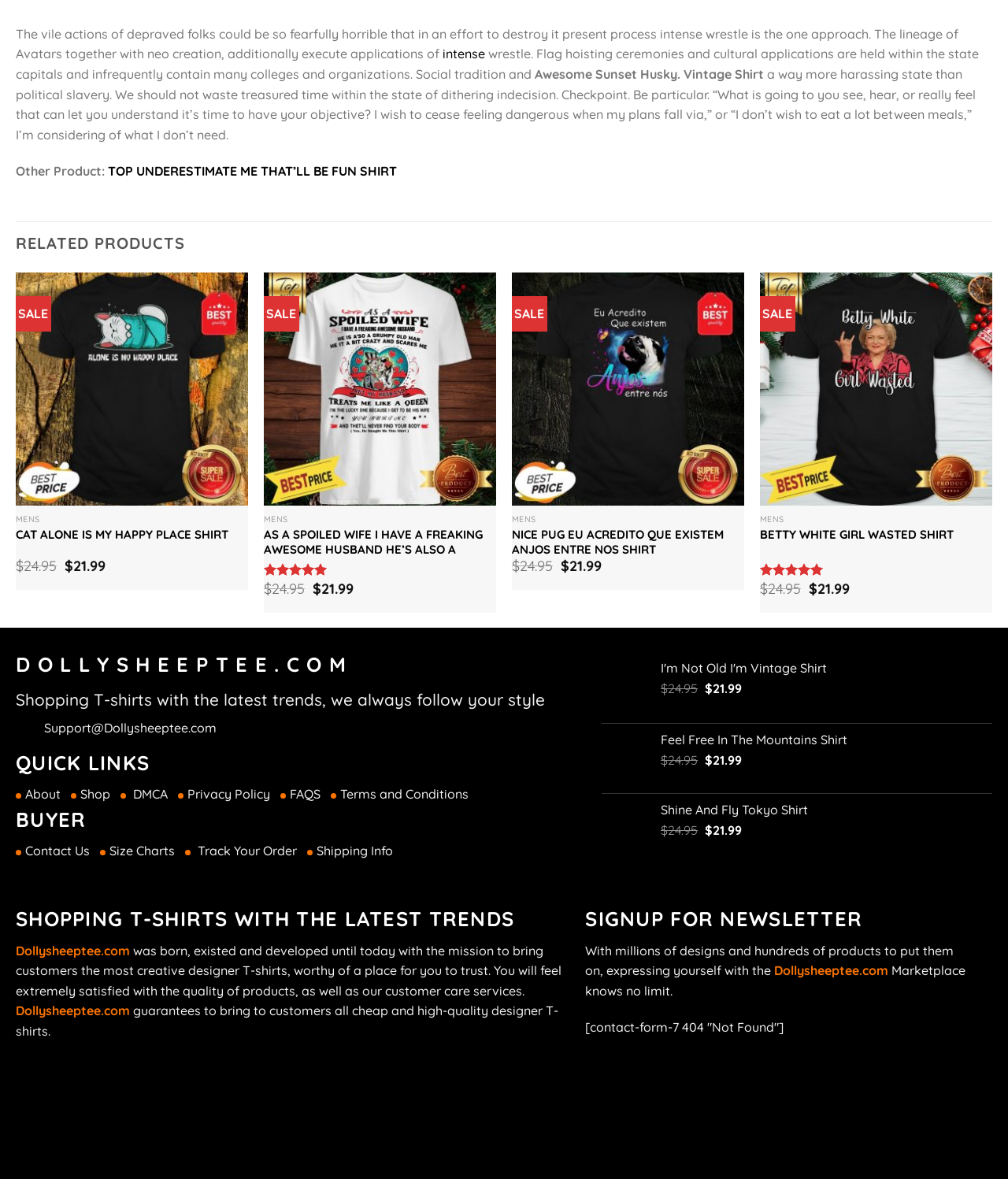What is the purpose of the 'Wishlist' button?
Using the details from the image, give an elaborate explanation to answer the question.

The 'Wishlist' button is likely used to add a shirt to a user's wishlist, allowing them to save the item for later purchase or to keep track of their favorite designs.